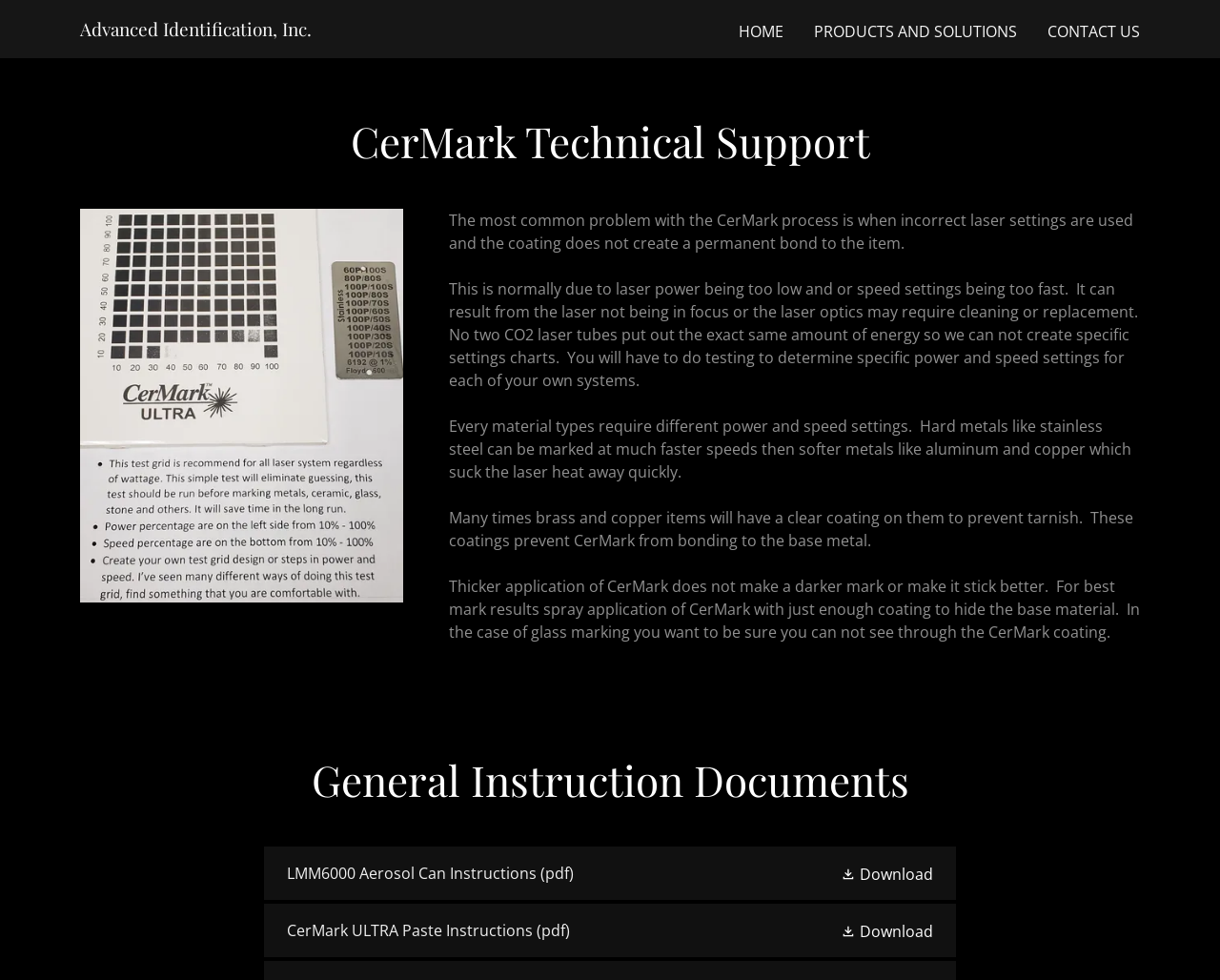Please identify the bounding box coordinates of the element I need to click to follow this instruction: "Click on the 'HOME' link".

[0.601, 0.015, 0.647, 0.05]